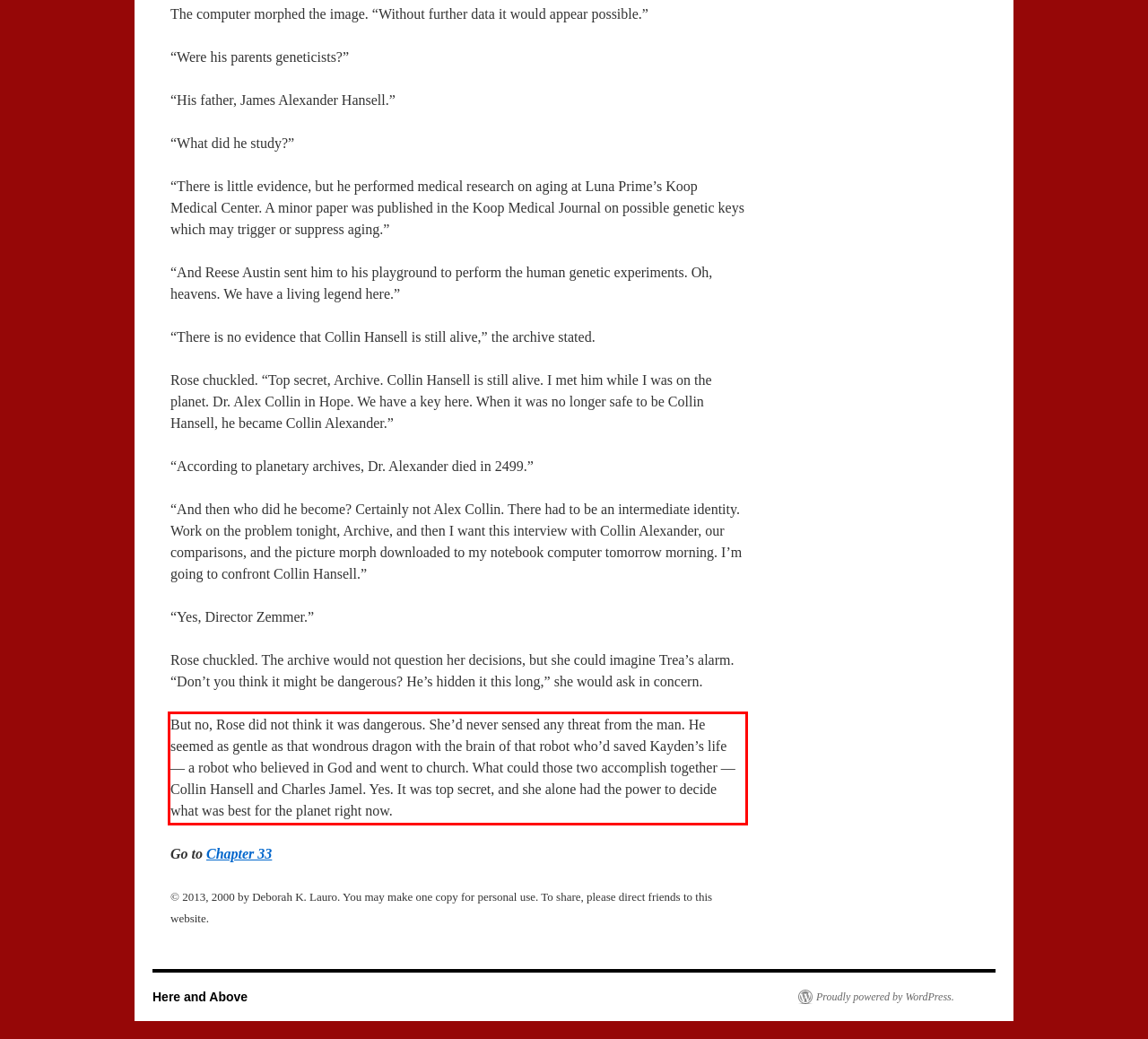Examine the screenshot of the webpage, locate the red bounding box, and perform OCR to extract the text contained within it.

But no, Rose did not think it was dangerous. She’d never sensed any threat from the man. He seemed as gentle as that wondrous dragon with the brain of that robot who’d saved Kayden’s life — a robot who believed in God and went to church. What could those two accomplish together — Collin Hansell and Charles Jamel. Yes. It was top secret, and she alone had the power to decide what was best for the planet right now.